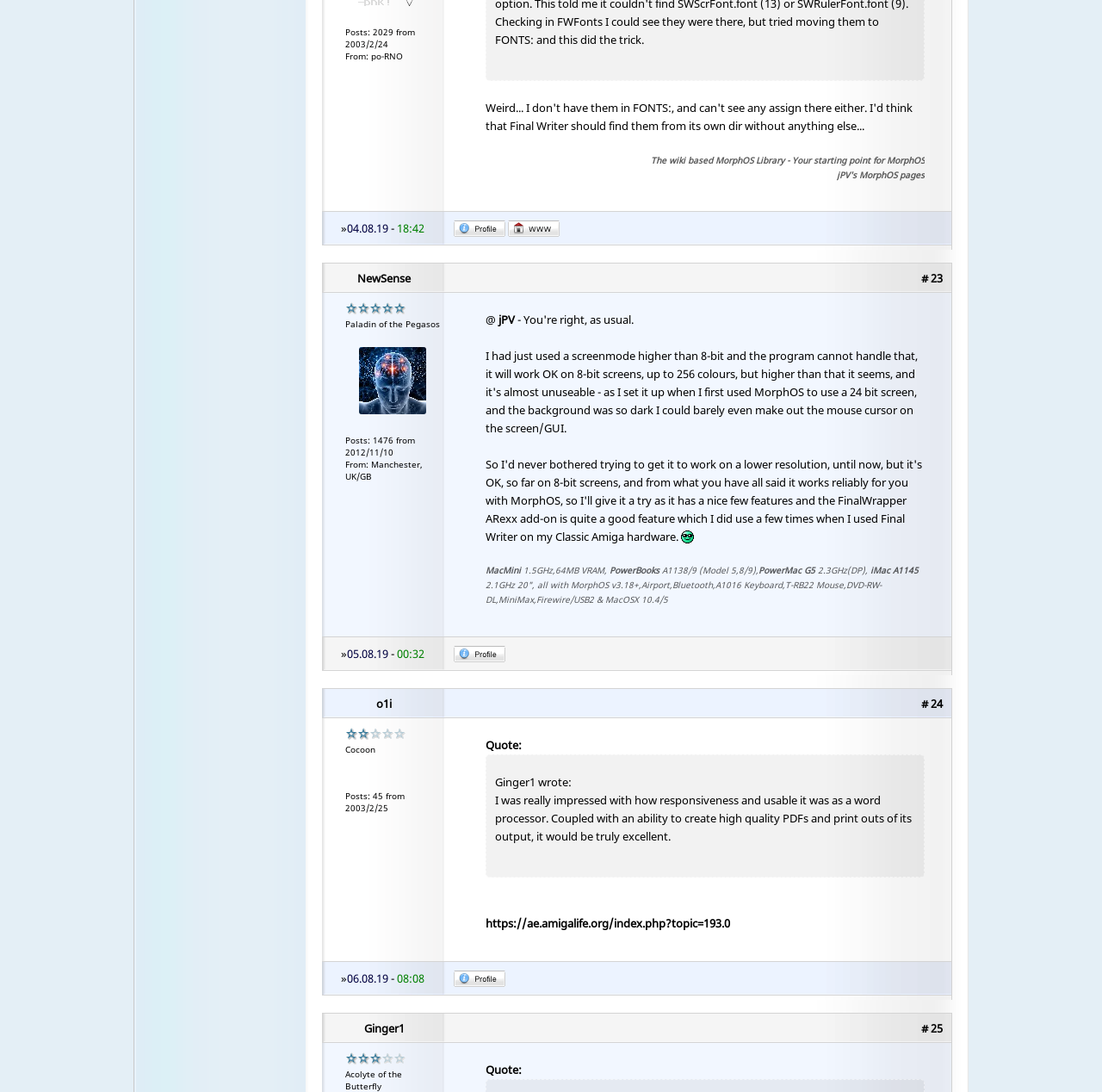What is the username of the user who posted 1476 times?
Look at the screenshot and provide an in-depth answer.

I found the StaticText element [1044] which says 'Posts: 1476 from 2012/11/10' and then looked for the corresponding username, which is 'jPV' mentioned in the StaticText element [1048].